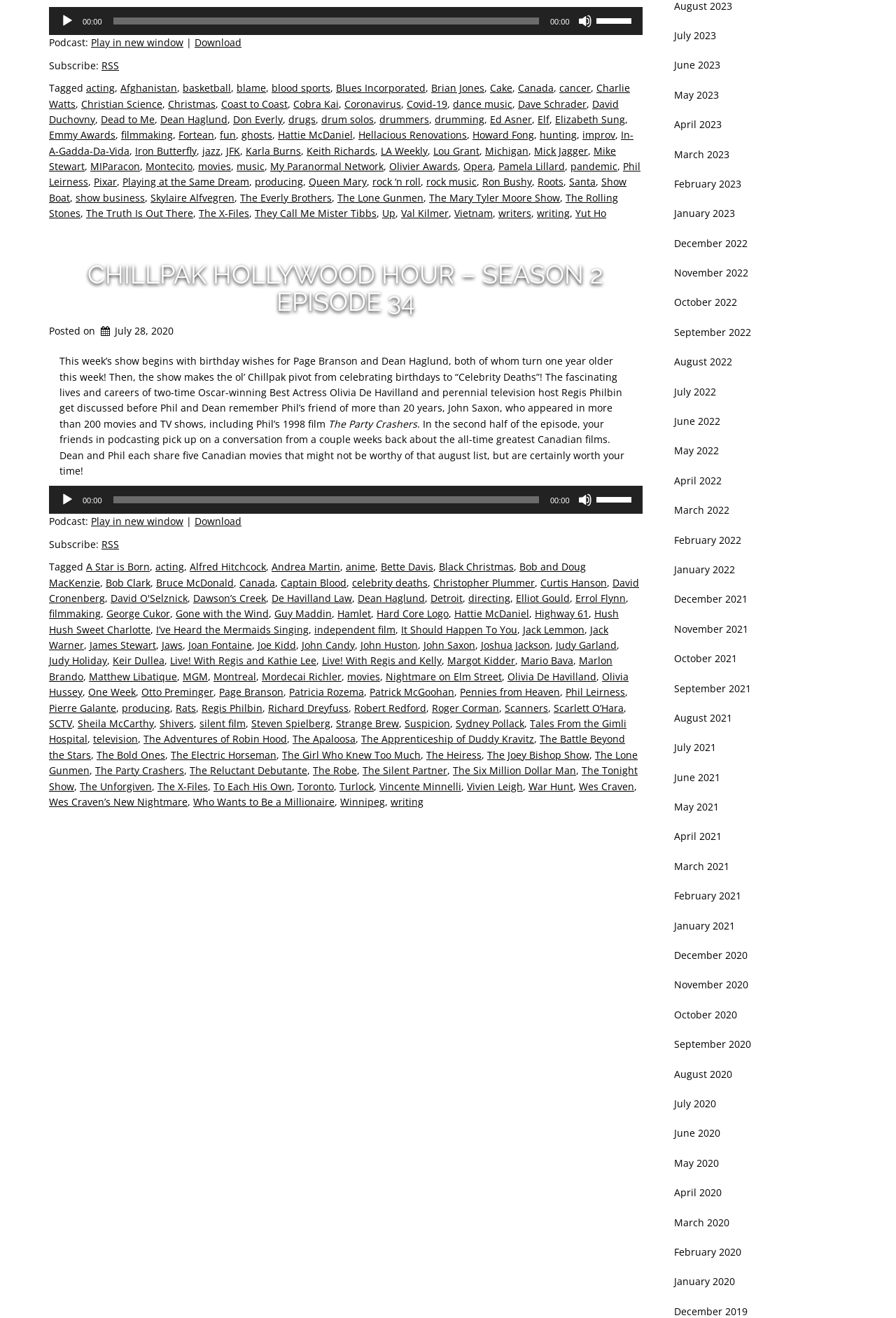Could you specify the bounding box coordinates for the clickable section to complete the following instruction: "Download the podcast"?

[0.217, 0.027, 0.27, 0.037]